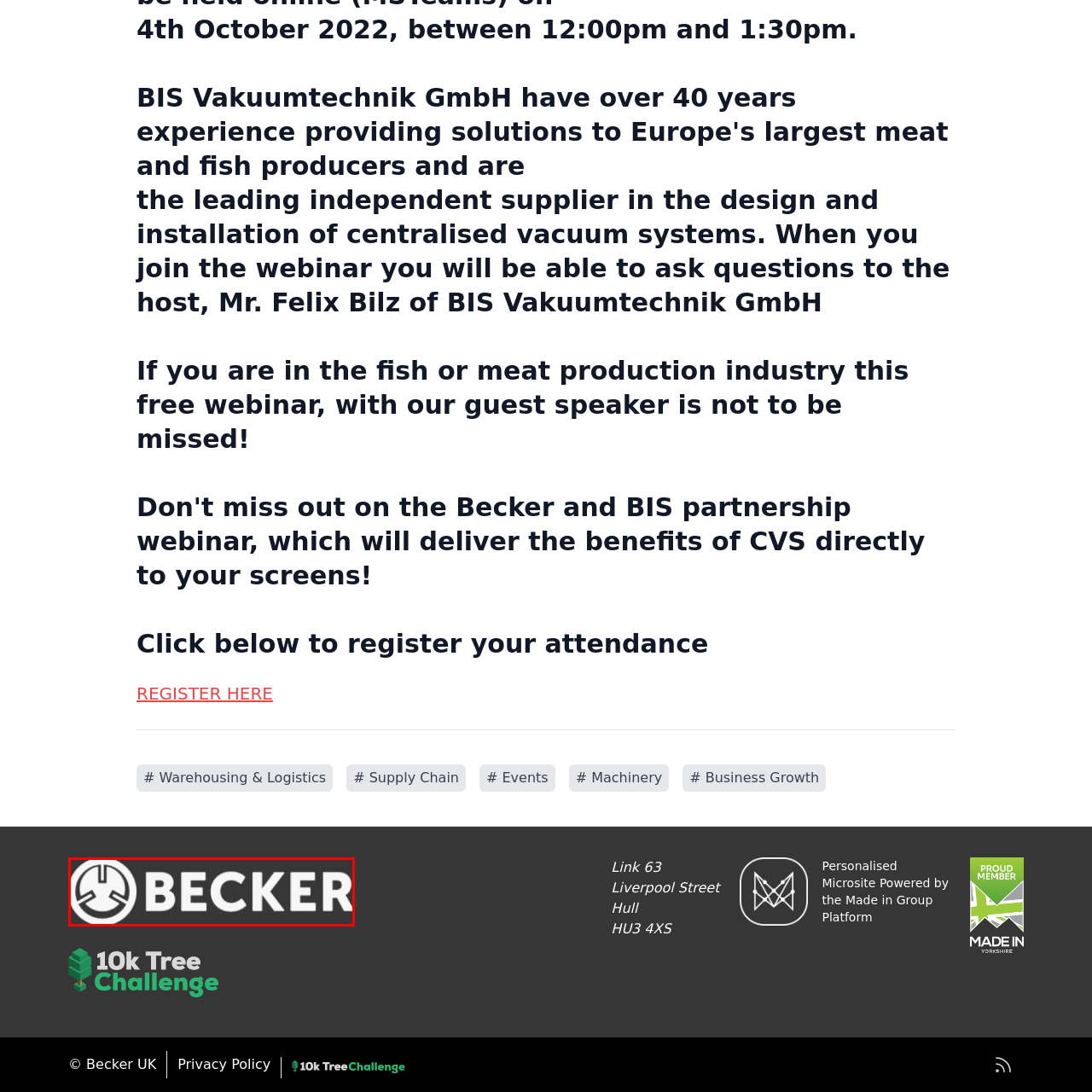Observe the image encased in the red box and deliver an in-depth response to the subsequent question by interpreting the details within the image:
What type of typography is used for the brand name?

The caption specifically mentions that the brand name 'BECKER' is presented in bold, sans-serif typography, which means it lacks serifs or small lines at the ends of the strokes.